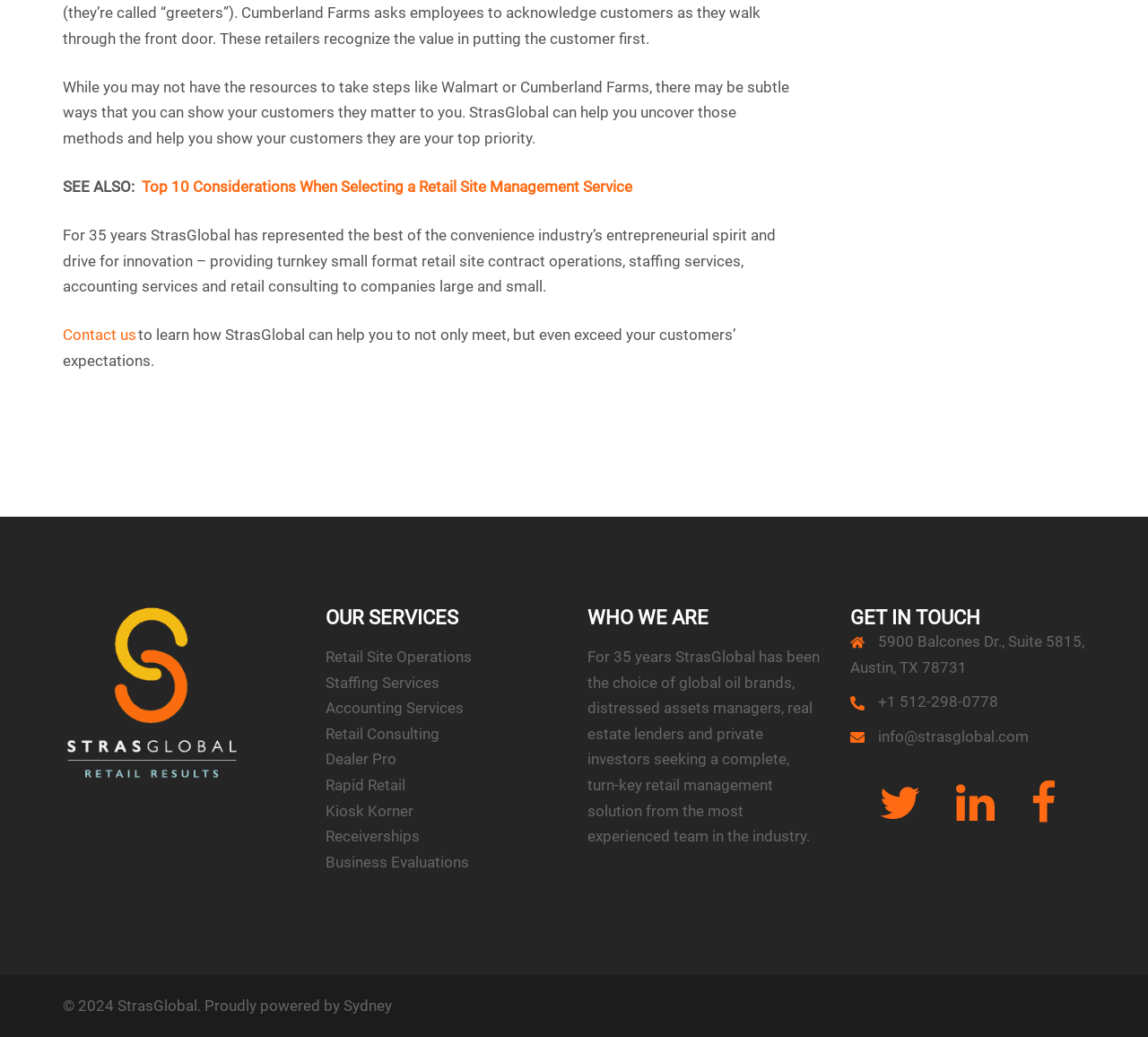Identify the bounding box coordinates of the region that needs to be clicked to carry out this instruction: "Learn about retail site operations". Provide these coordinates as four float numbers ranging from 0 to 1, i.e., [left, top, right, bottom].

[0.283, 0.625, 0.411, 0.642]